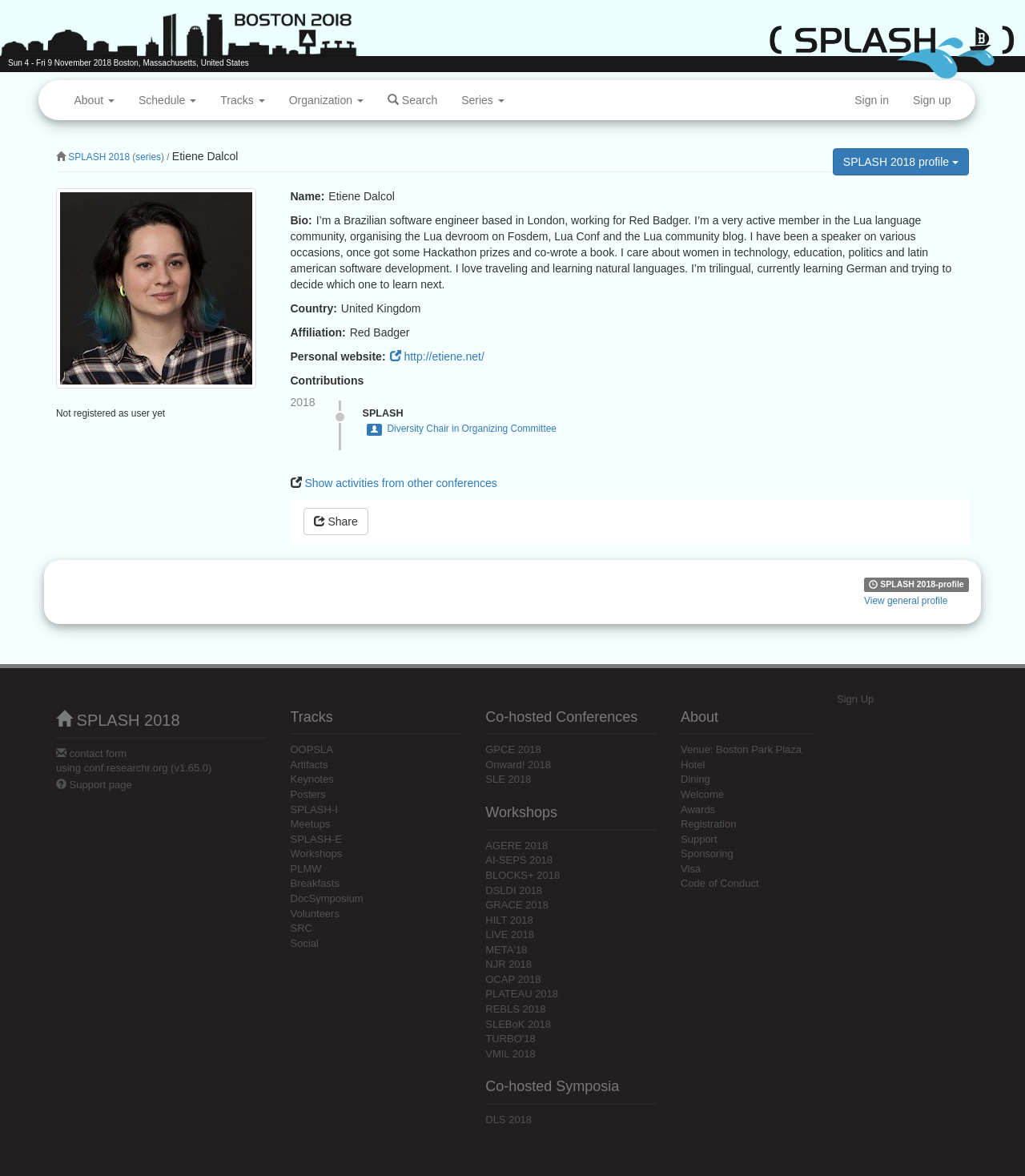Describe all the significant parts and information present on the webpage.

This webpage is about Etiene Dalcol's profile at SPLASH 2018, a conference on Systems, Programming, Languages, and Applications. At the top of the page, there is a navigation menu with links to "About", "Schedule", "Tracks", "Organization", and "Search". On the right side of the navigation menu, there are links to "Sign in" and "Sign up". Below the navigation menu, there is a profile picture of Etiene Dalcol, along with his name and a link to his series profile.

To the right of the profile picture, there is a section with Etiene's bio, which describes his background as a software engineer, his interests, and his experience as a speaker and organizer. Below the bio, there are sections for his country, affiliation, and personal website.

Further down the page, there is a section titled "Contributions" with a heading "2018" and a subheading "SPLASH". Below this, there is a link to Etiene's role as Diversity Chair in the Organizing Committee. There is also a link to show activities from other conferences.

On the right side of the page, there is a section with links to various tracks at SPLASH 2018, including OOPSLA, Artifacts, Keynotes, and others. Below this, there is a section with links to co-hosted conferences, such as GPCE 2018 and Onward! 2018. Further down, there is a section with links to workshops, including AGERE 2018 and BLOCKS+ 2018.

At the bottom of the page, there is a footer section with links to the conference's support page, contact form, and version information.